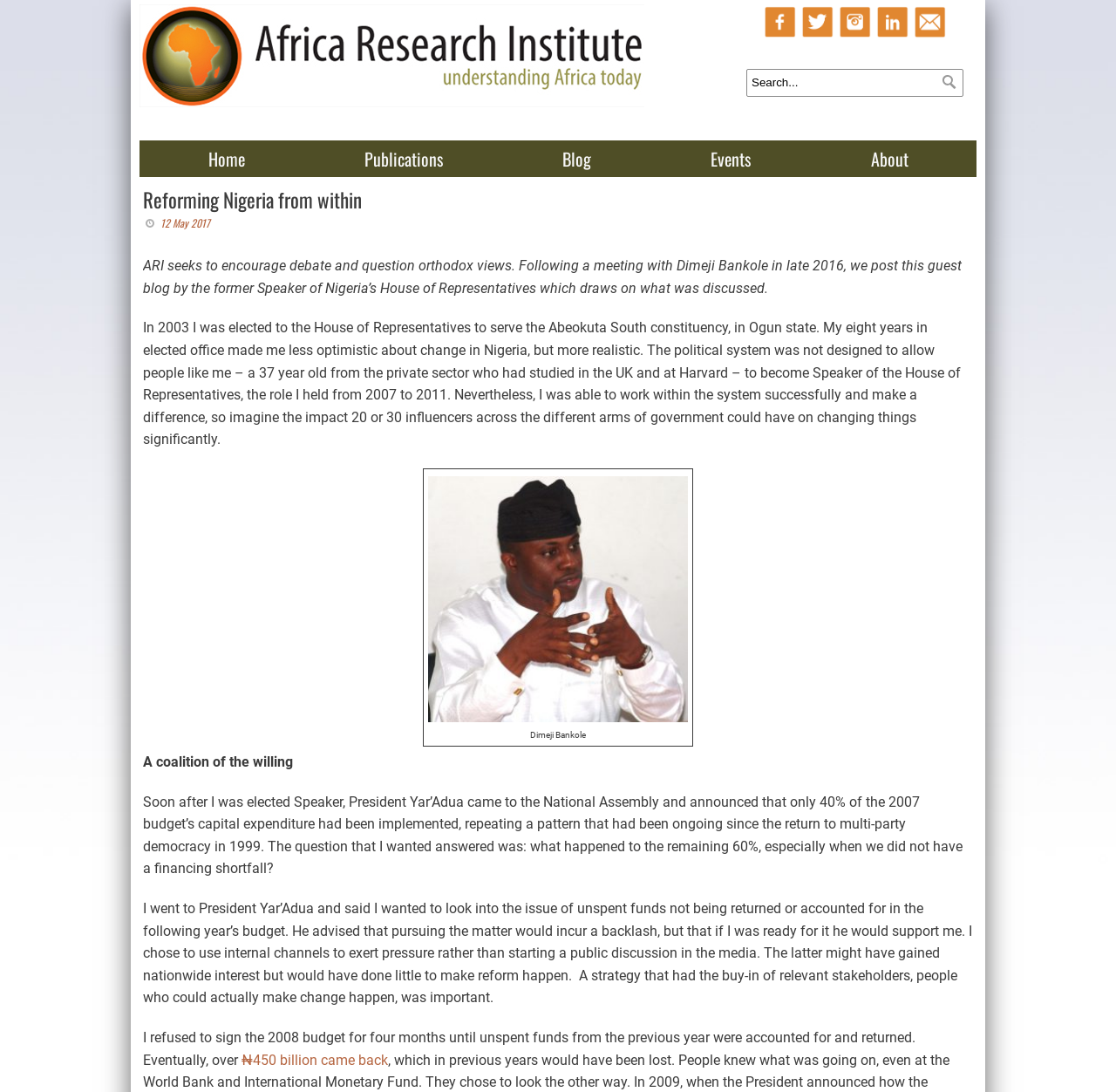Who is the author of this blog post?
Based on the visual details in the image, please answer the question thoroughly.

The author of this blog post is Dimeji Bankole, the former Speaker of Nigeria's House of Representatives, as mentioned in the text.